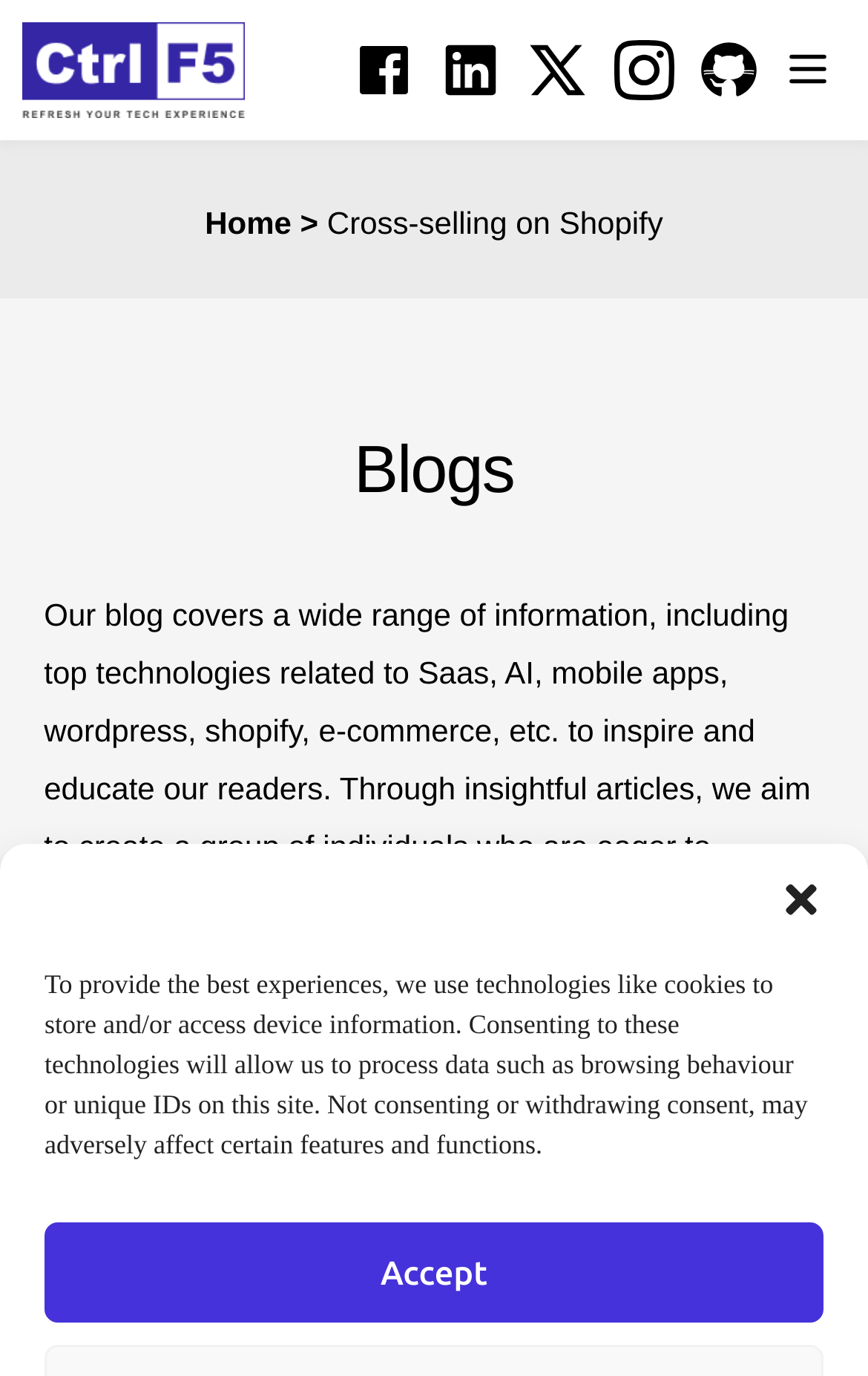Please locate the bounding box coordinates of the element that should be clicked to achieve the given instruction: "Go to home page".

[0.236, 0.149, 0.336, 0.175]